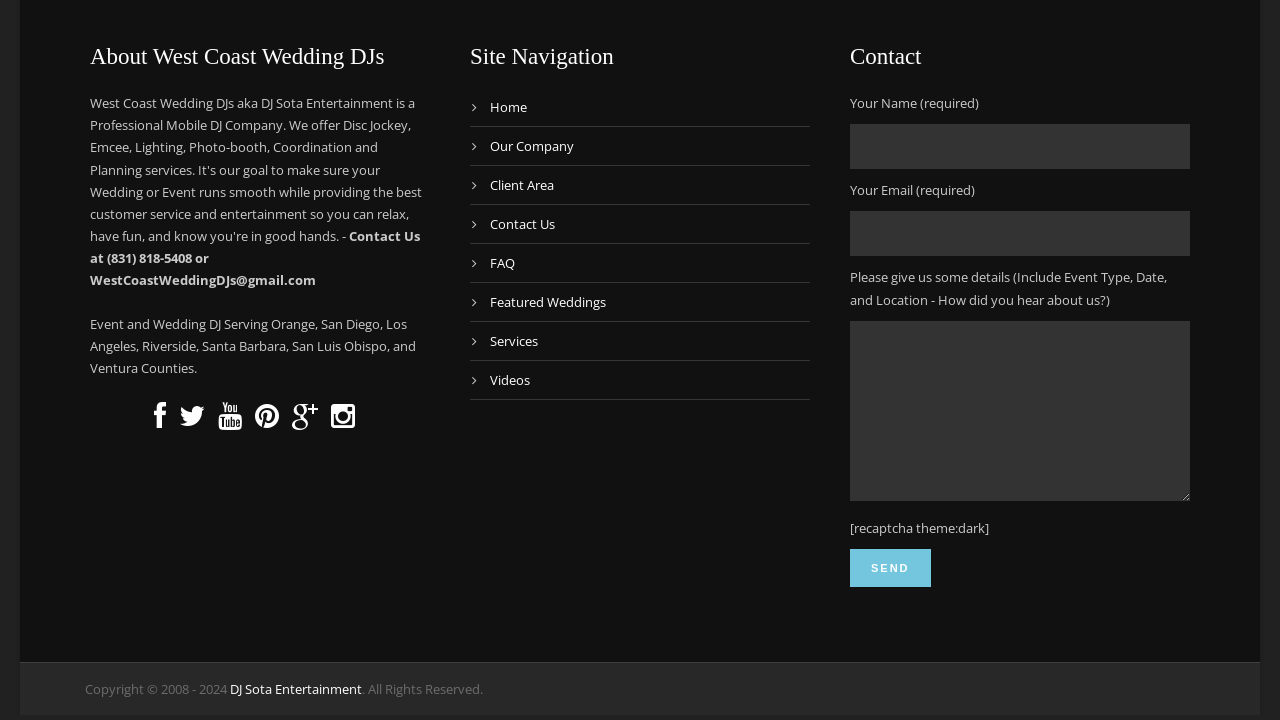Please determine the bounding box coordinates for the UI element described as: "Contact Us".

[0.383, 0.299, 0.434, 0.324]